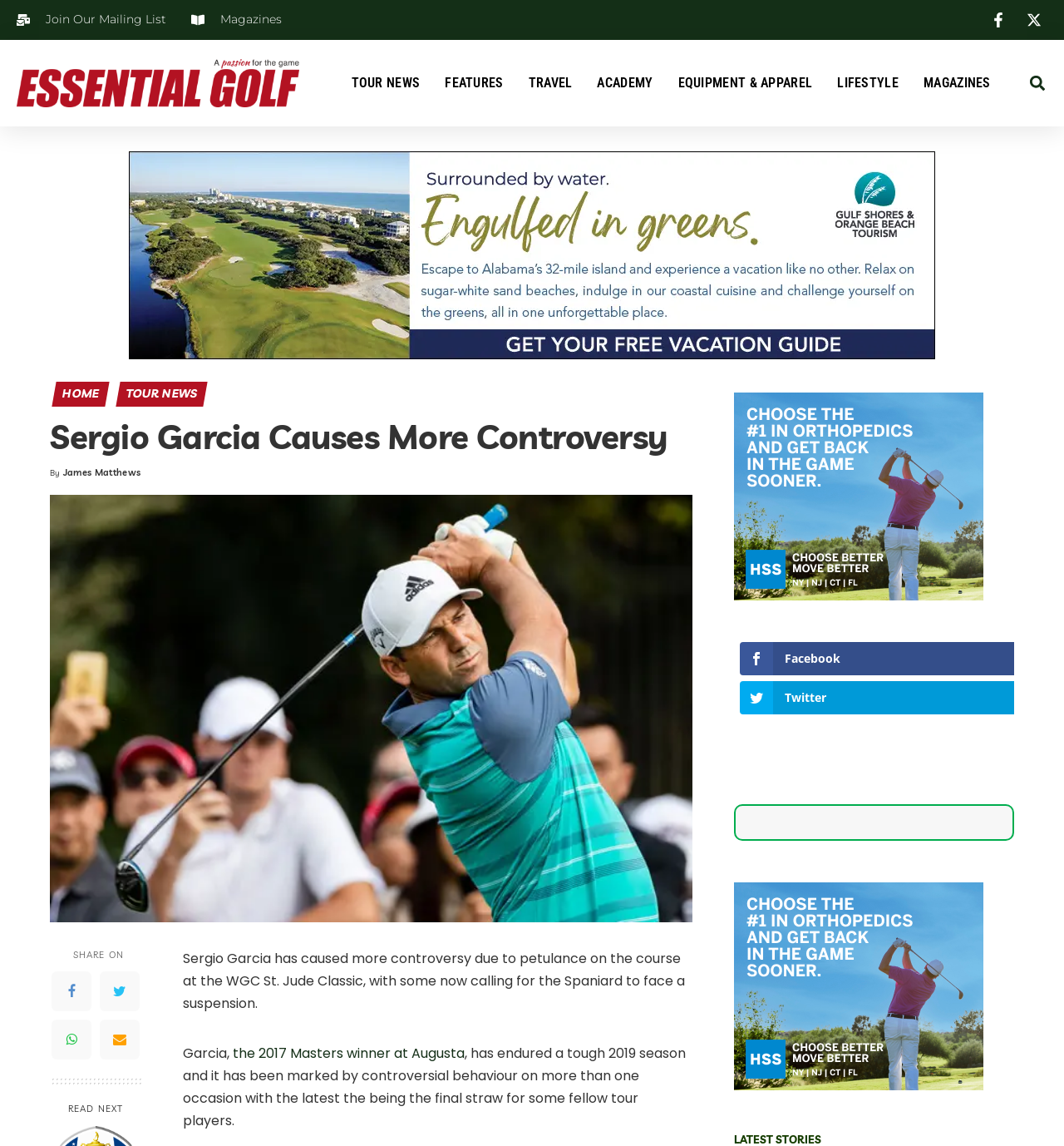What is the purpose of the 'Search' button?
Please answer the question with as much detail and depth as you can.

I inferred the answer by looking at the context in which the 'Search' button is mentioned. The button is located in the top-right corner of the webpage, which is a common location for search functionality. Additionally, the button is labeled 'Search', which suggests that its purpose is to allow users to search the website.